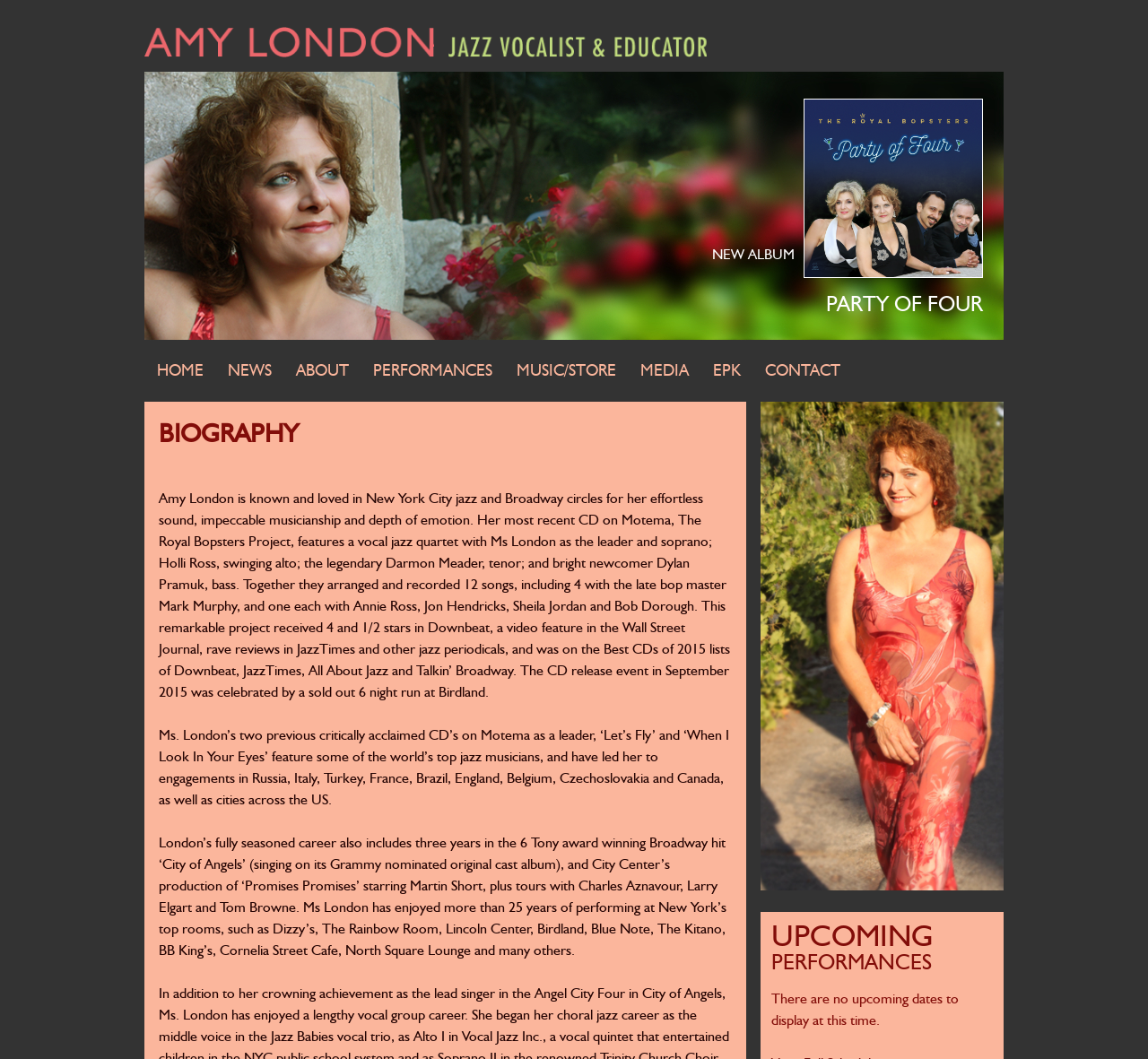Please determine the bounding box coordinates of the element to click in order to execute the following instruction: "View Amy London's upcoming performances". The coordinates should be four float numbers between 0 and 1, specified as [left, top, right, bottom].

[0.672, 0.872, 0.865, 0.921]